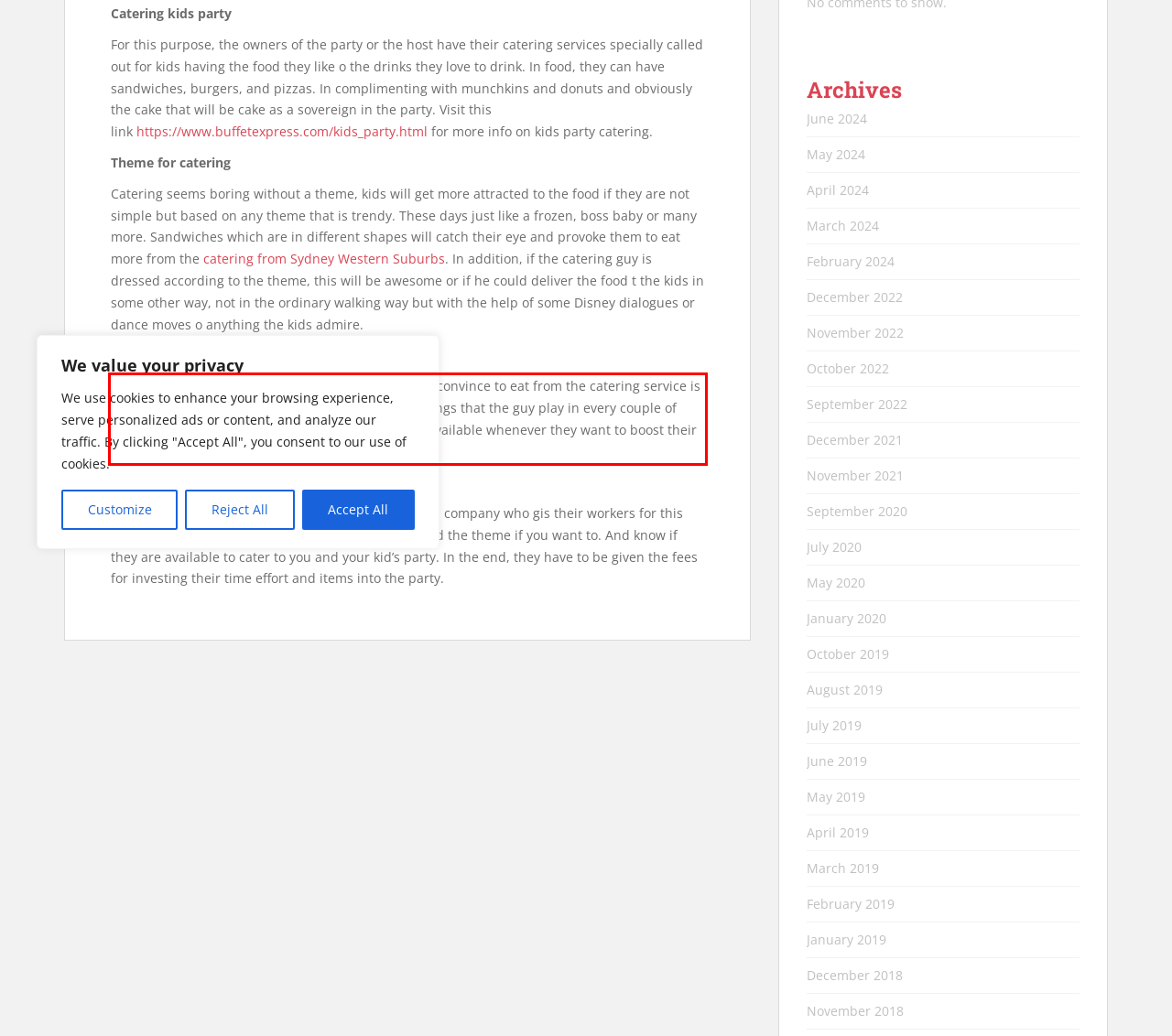Given the screenshot of the webpage, identify the red bounding box, and recognize the text content inside that red bounding box.

One of the most used creative idea to make children convince to eat from the catering service is to attract them towards it, that can be some other songs that the guy play in every couple of minutes, reminding the children that the service is available whenever they want to boost their energy level.